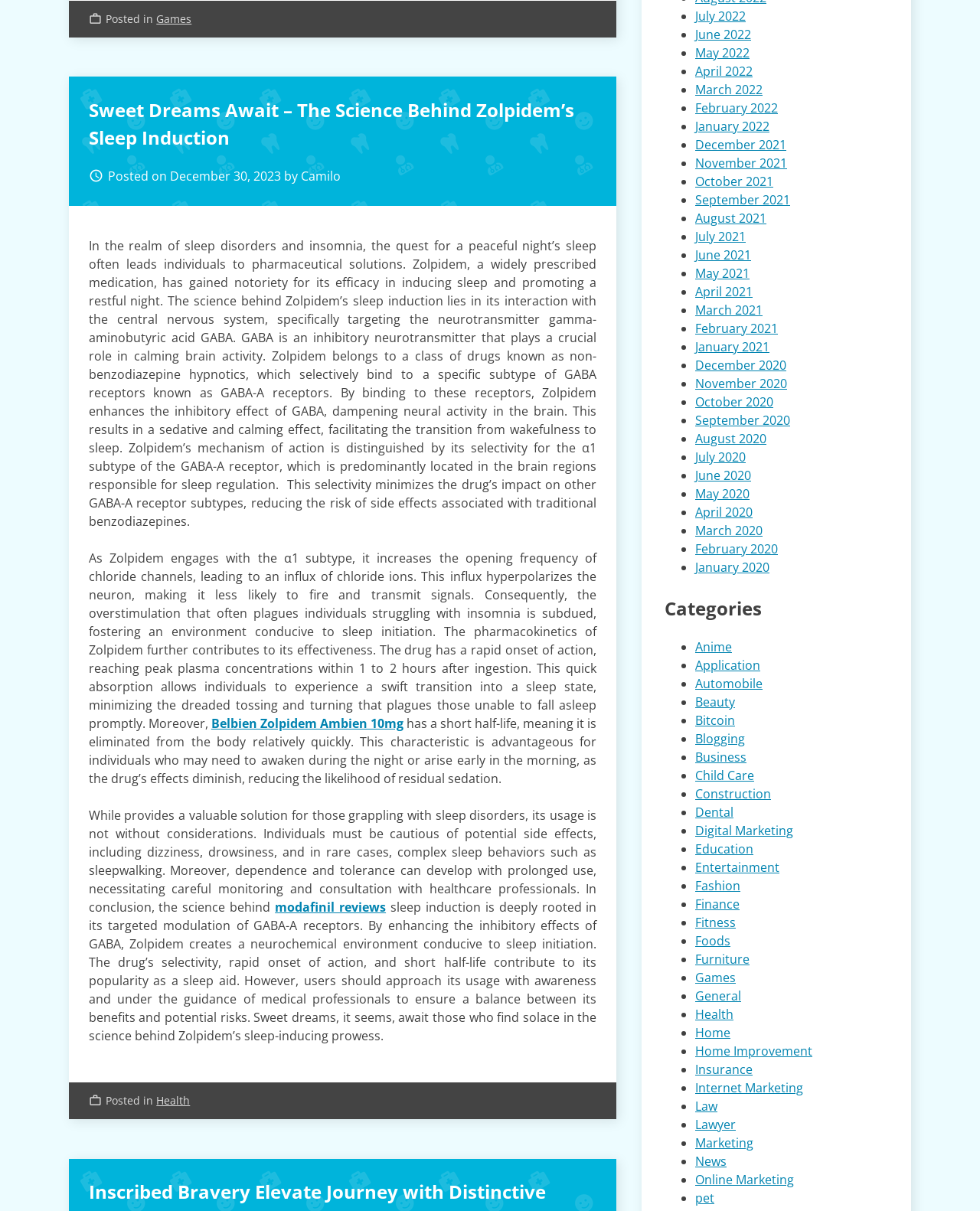Determine the bounding box coordinates of the target area to click to execute the following instruction: "check the link to Belbien Zolpidem Ambien 10mg."

[0.215, 0.59, 0.412, 0.604]